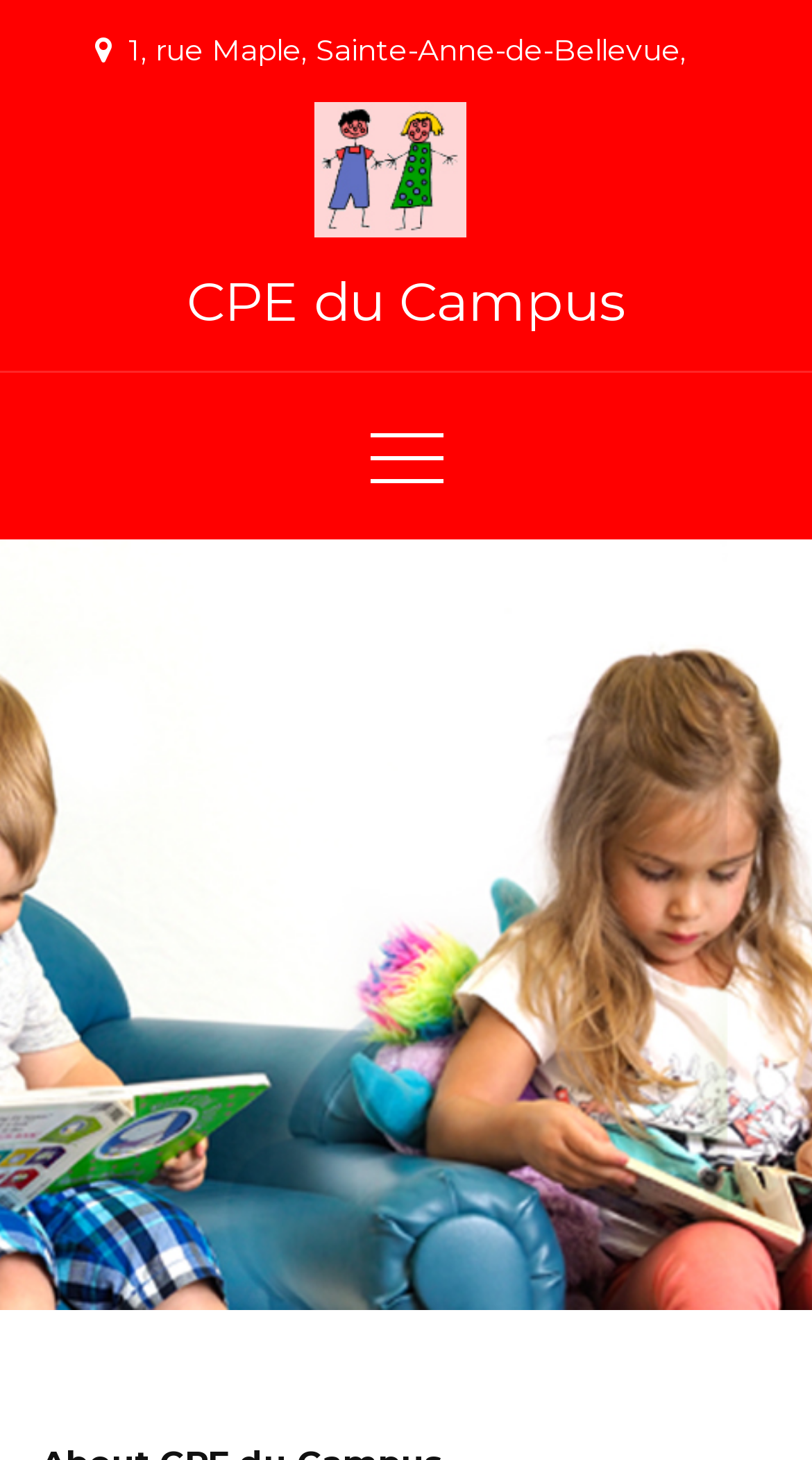Provide the bounding box coordinates of the HTML element described by the text: "514 505-3770".

[0.388, 0.101, 0.622, 0.127]